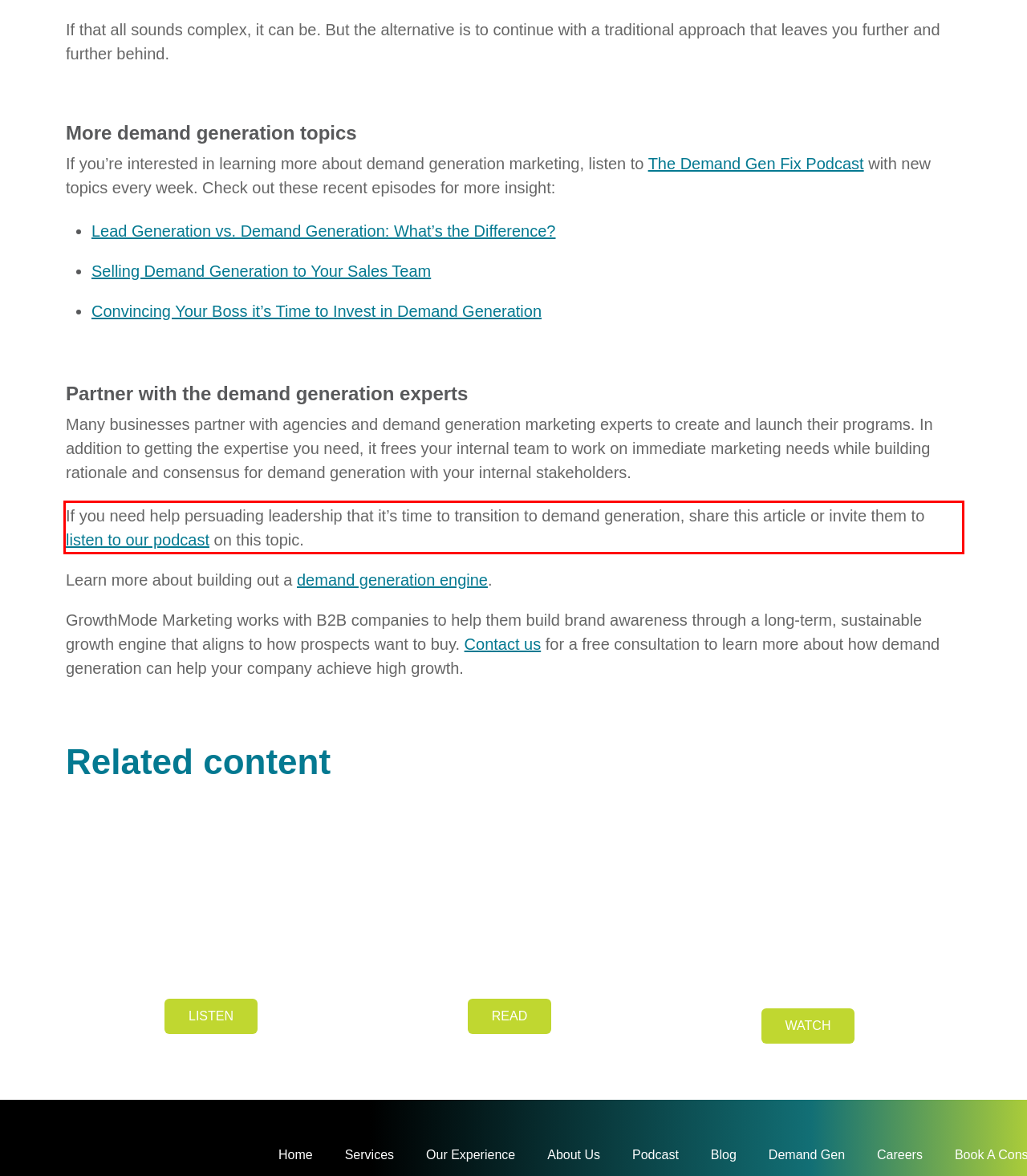Given a screenshot of a webpage, locate the red bounding box and extract the text it encloses.

If you need help persuading leadership that it’s time to transition to demand generation, share this article or invite them to listen to our podcast on this topic.